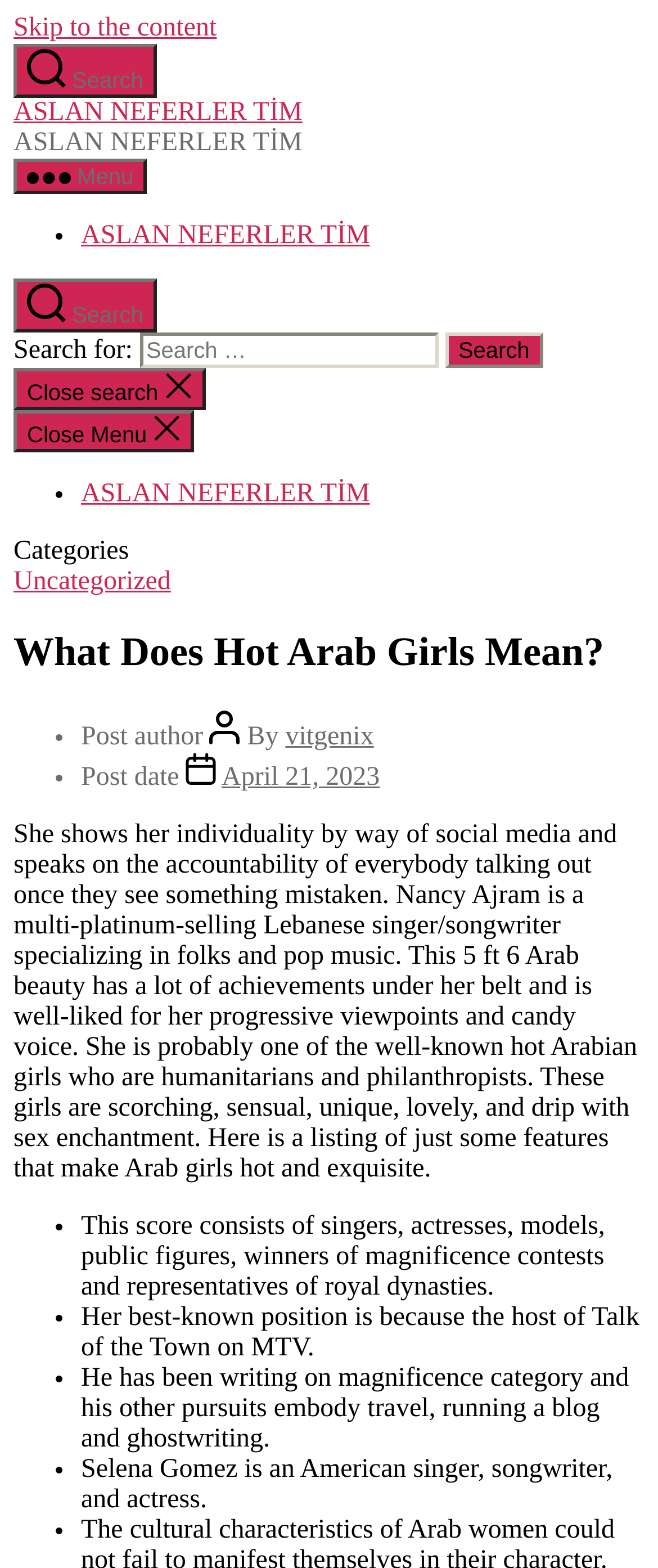What is the category of the article?
Give a comprehensive and detailed explanation for the question.

I determined the category of the article by looking at the link element with the text 'Uncategorized' which is associated with the header element containing the text 'Categories', indicating that the article is categorized as Uncategorized.